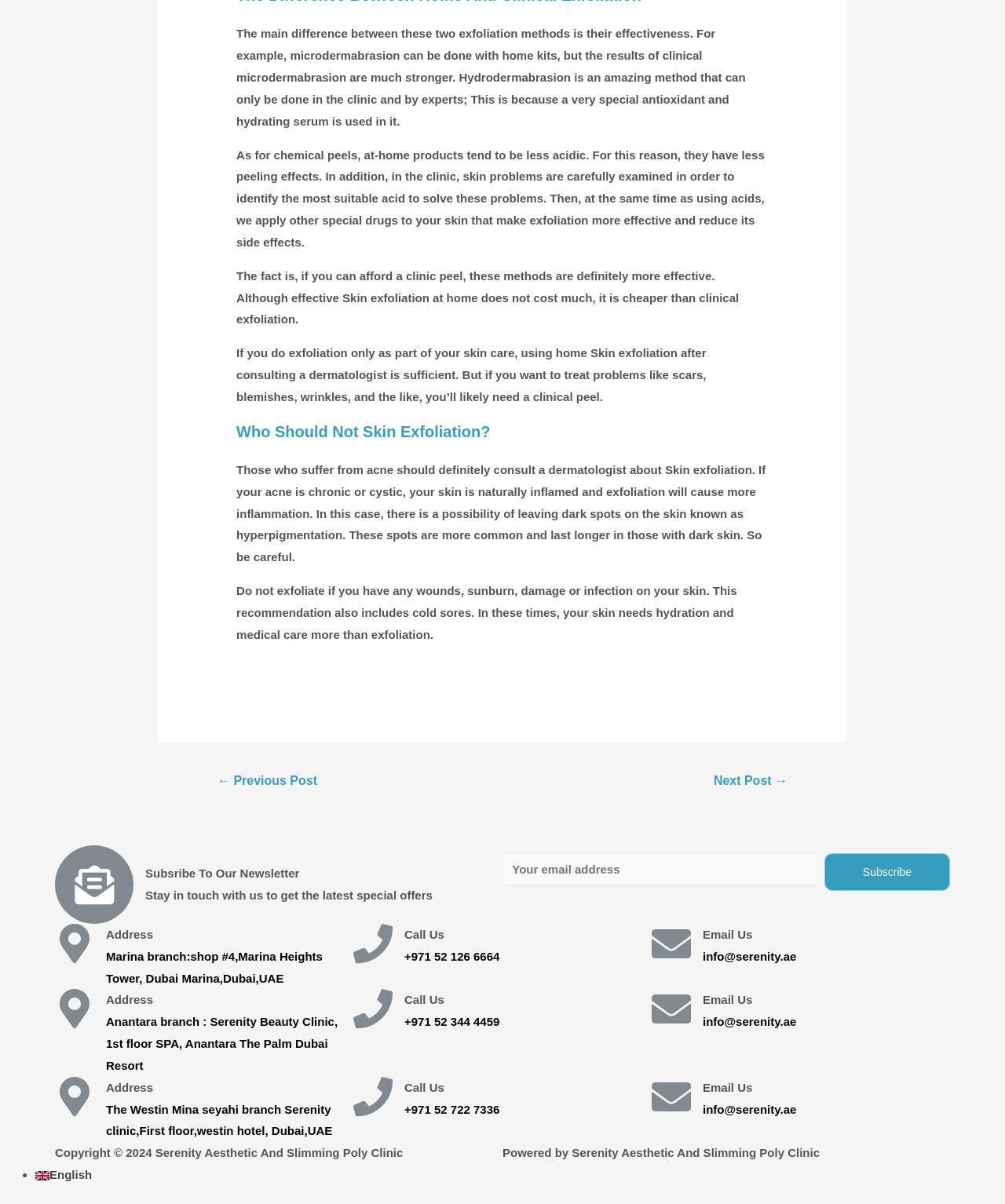Find and indicate the bounding box coordinates of the region you should select to follow the given instruction: "Click on the previous post".

[0.198, 0.637, 0.334, 0.662]